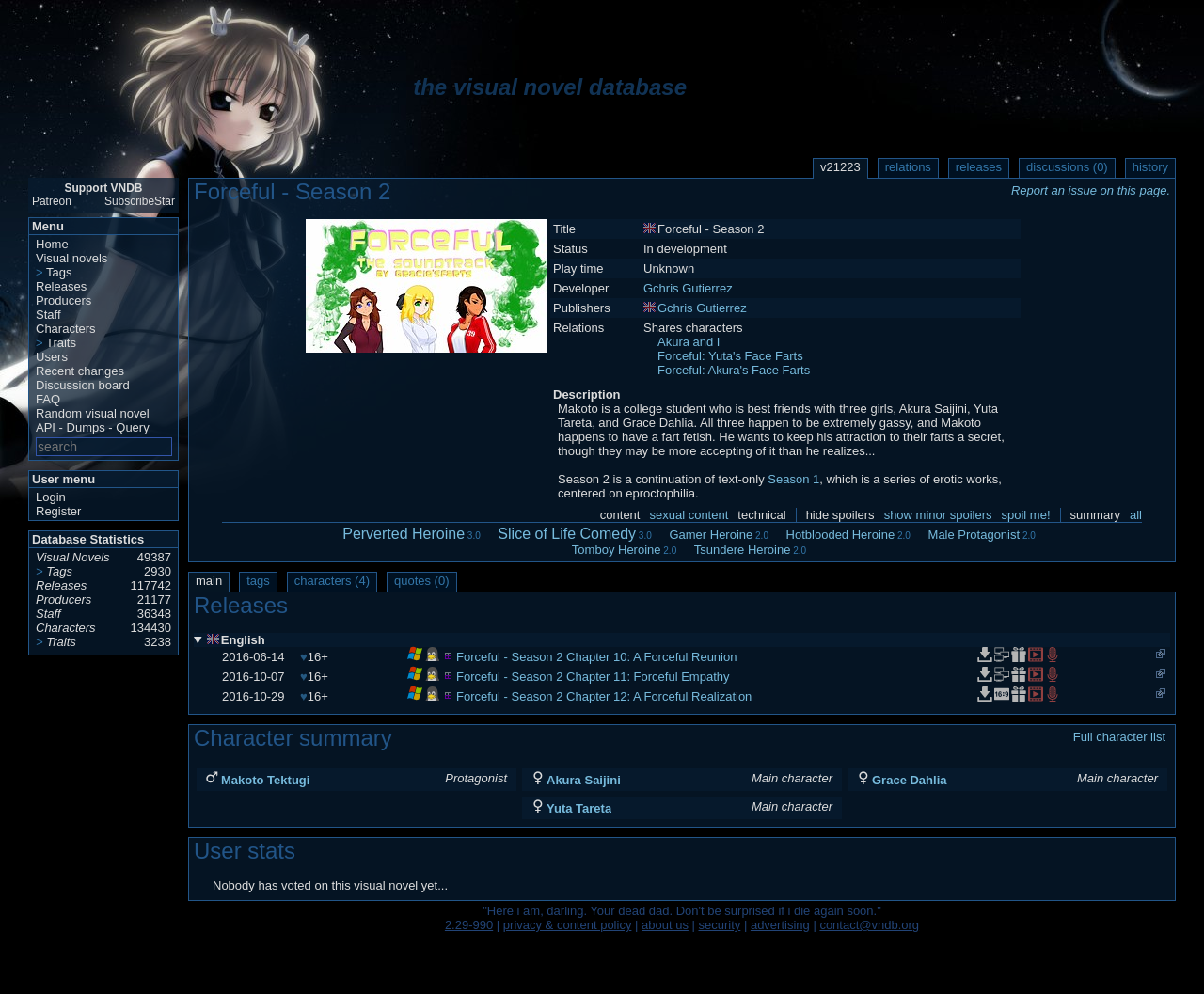What is the link to the 'Releases' page?
Refer to the image and provide a detailed answer to the question.

I found the answer by looking at the menu links in the 'Menu' section, where one of the links is labeled 'Releases'.